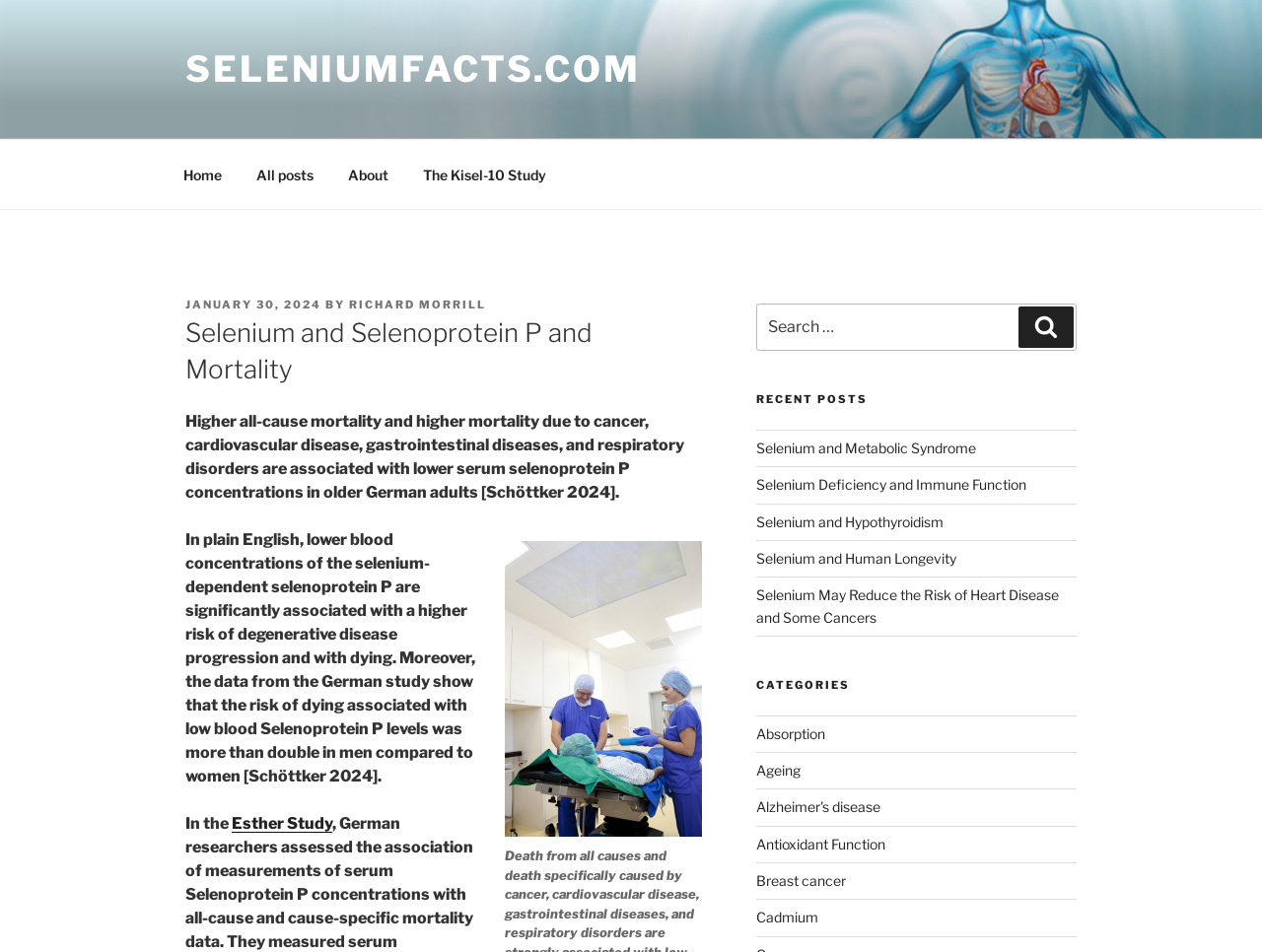Write an extensive caption that covers every aspect of the webpage.

The webpage is titled "Mortality Risk Reduced With Higher Selenoprotein P Levels" and features a prominent image at the top, taking up the full width of the page. Below the image, there is a link to the website "SELENIUMFACTS.COM" on the top left, followed by a top menu navigation bar with links to "Home", "All posts", "About", and "The Kisel-10 Study".

The main content of the page is divided into sections. The first section has a header with the title "Selenium and Selenoprotein P and Mortality" and features a paragraph of text discussing the association between lower serum selenoprotein P concentrations and higher mortality rates in older German adults. Below this text, there is an image of an operation table.

The next section of text explains the findings in simpler terms, stating that lower blood concentrations of selenoprotein P are associated with a higher risk of degenerative disease progression and mortality, with a greater risk in men compared to women. This is followed by a mention of the "Esther Study".

On the right side of the page, there is a search bar with a label "Search for:" and a button to submit the search query. Below the search bar, there is a section titled "RECENT POSTS" with links to several articles, including "Selenium and Metabolic Syndrome", "Selenium Deficiency and Immune Function", and "Selenium and Human Longevity".

Further down the page, there is a section titled "CATEGORIES" with links to various categories, including "Absorption", "Ageing", "Alzheimer's disease", and "Antioxidant Function".